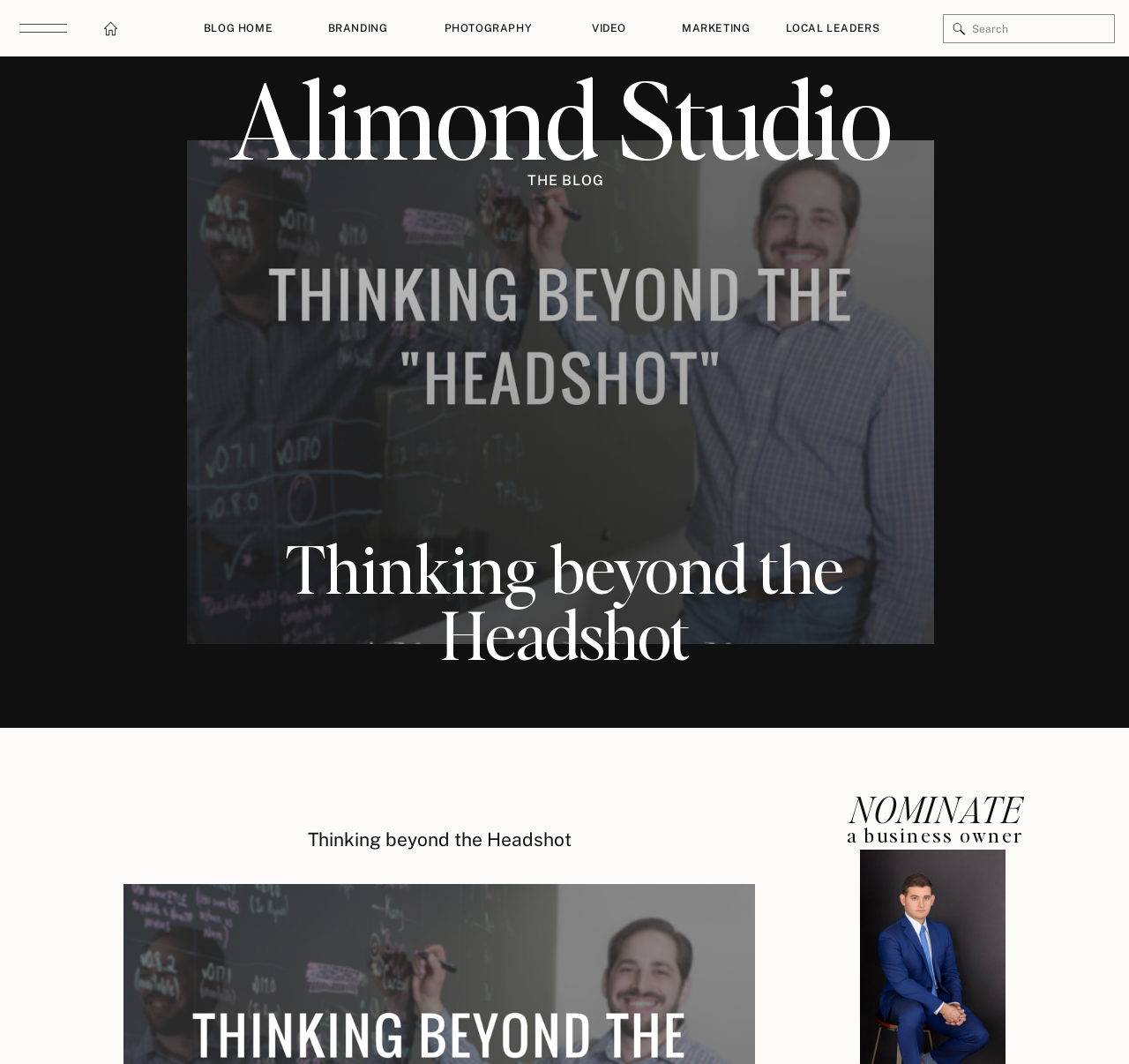Locate the bounding box coordinates of the clickable element to fulfill the following instruction: "Click on the PHOTOGRAPHY link". Provide the coordinates as four float numbers between 0 and 1 in the format [left, top, right, bottom].

[0.379, 0.019, 0.485, 0.036]